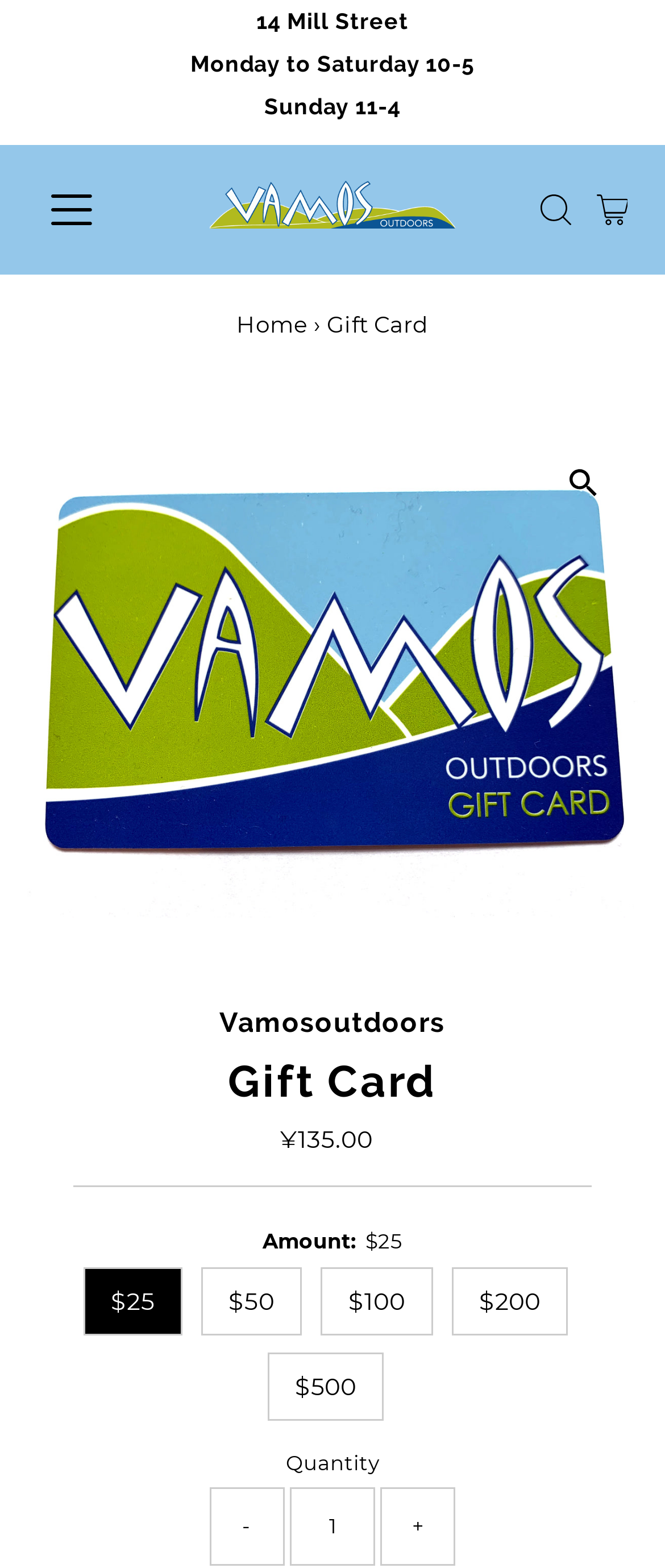What are the available amounts for the gift card?
Kindly offer a comprehensive and detailed response to the question.

I found the available amounts for the gift card by looking at the labels on the webpage, where it lists the different amounts: '$25', '$50', '$100', '$200', and '$500'. These are the available amounts for the gift card.